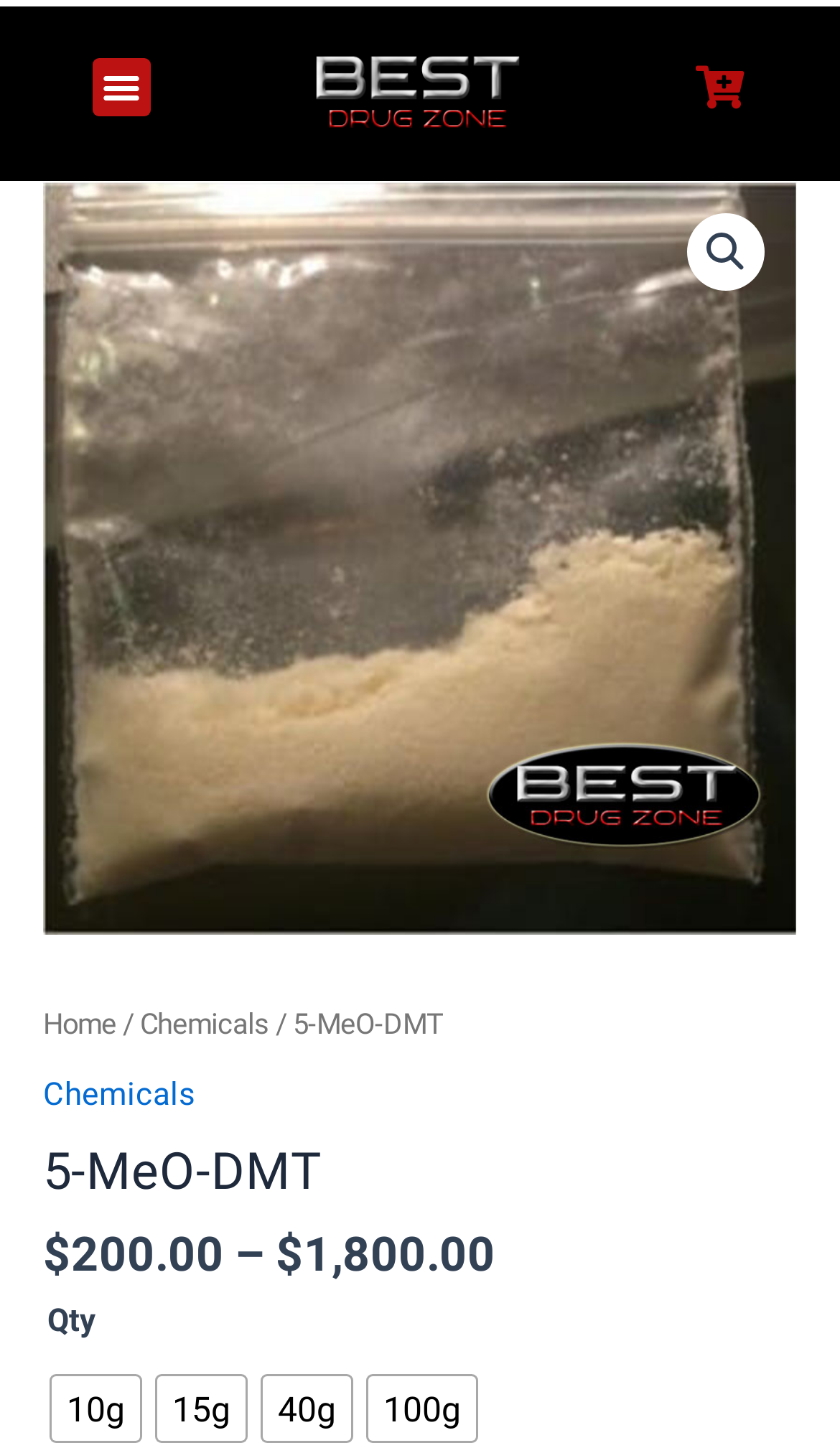Specify the bounding box coordinates of the area to click in order to execute this command: 'Go to the home page'. The coordinates should consist of four float numbers ranging from 0 to 1, and should be formatted as [left, top, right, bottom].

[0.051, 0.695, 0.138, 0.718]